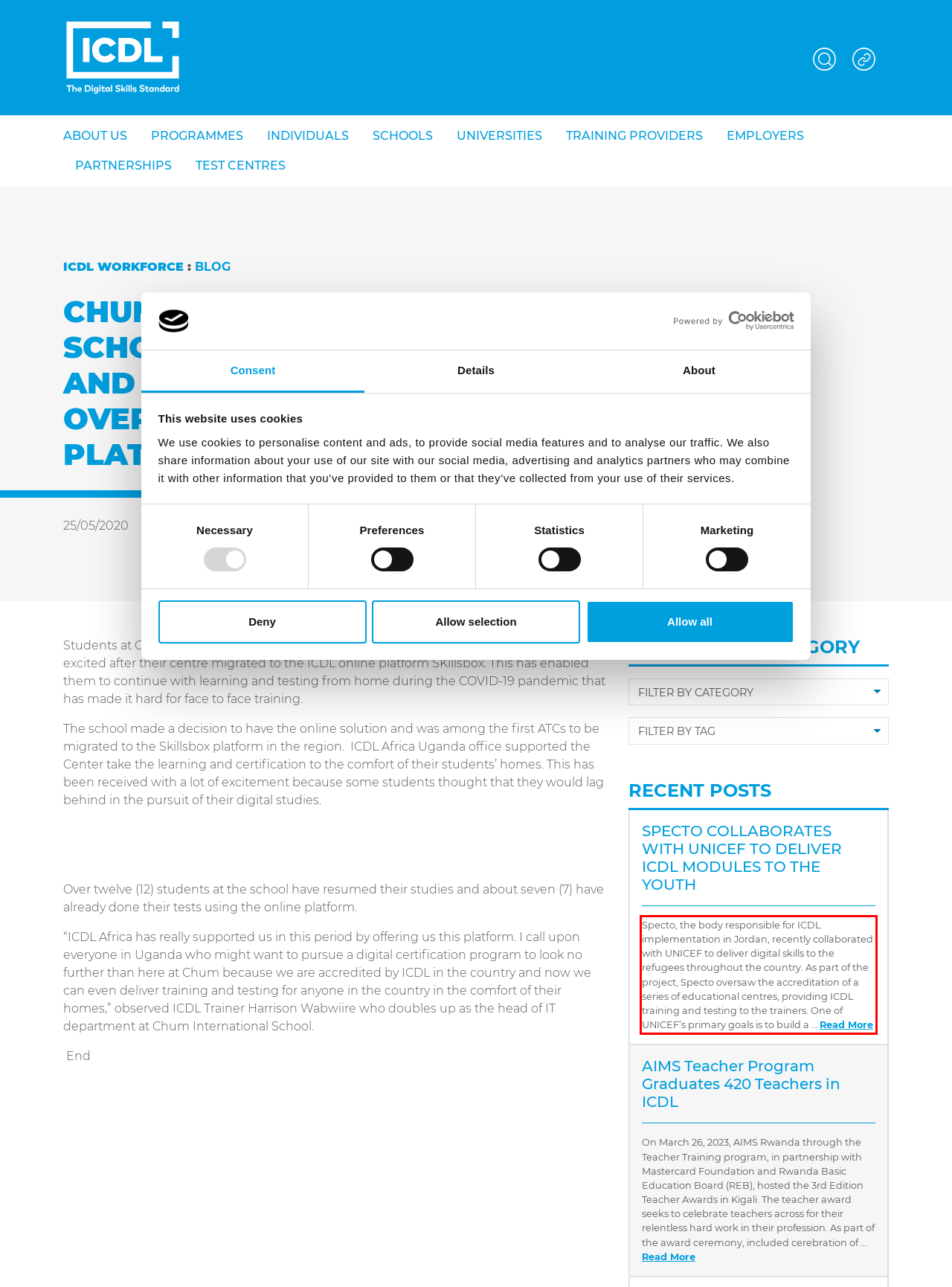Please identify and extract the text from the UI element that is surrounded by a red bounding box in the provided webpage screenshot.

Specto, the body responsible for ICDL implementation in Jordan, recently collaborated with UNICEF to deliver digital skills to the refugees throughout the country. As part of the project, Specto oversaw the accreditation of a series of educational centres, providing ICDL training and testing to the trainers. One of UNICEF’s primary goals is to build a … Read More